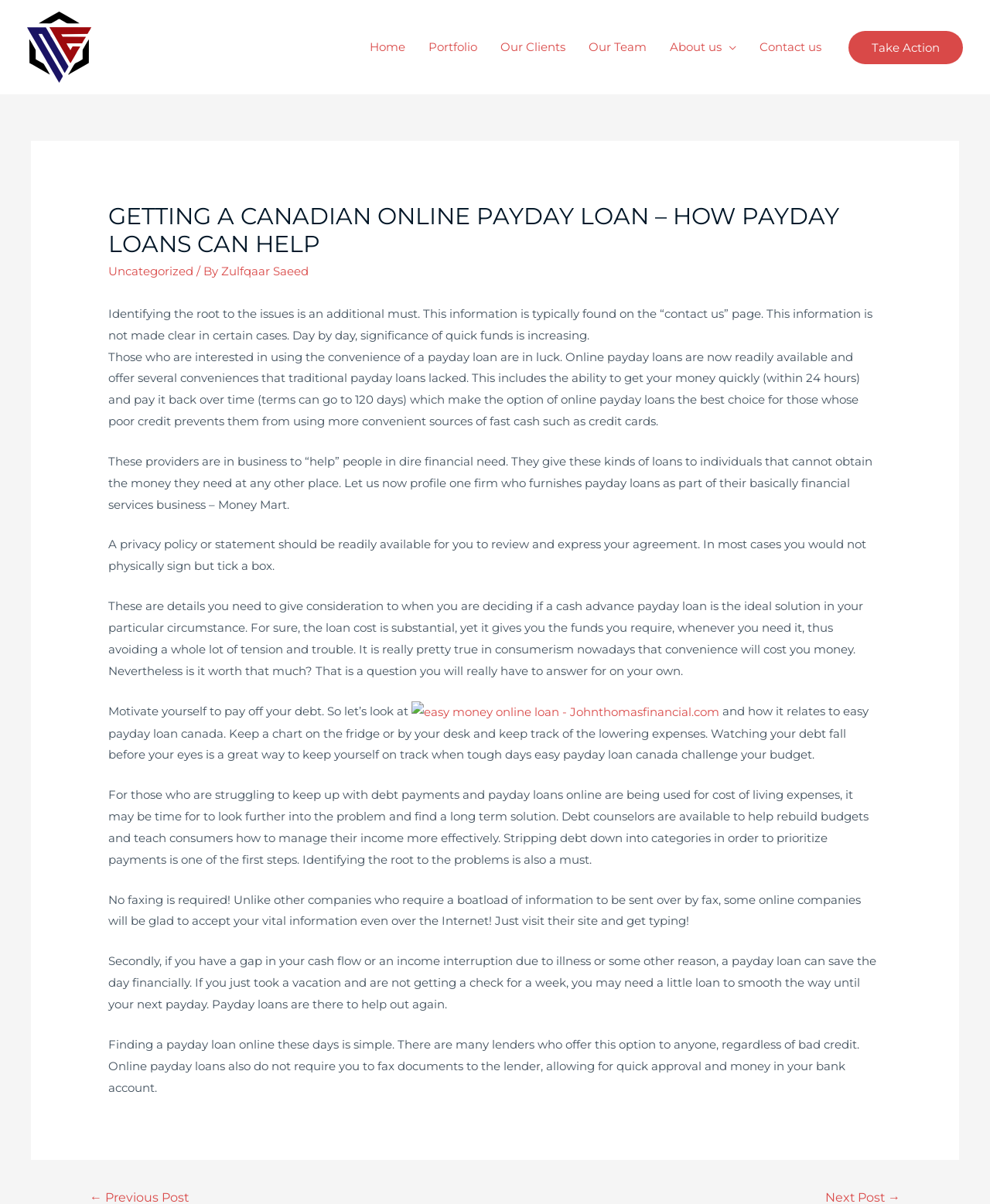Please identify the bounding box coordinates of the element's region that needs to be clicked to fulfill the following instruction: "Click on the 'Uncategorized' link". The bounding box coordinates should consist of four float numbers between 0 and 1, i.e., [left, top, right, bottom].

[0.109, 0.219, 0.195, 0.231]